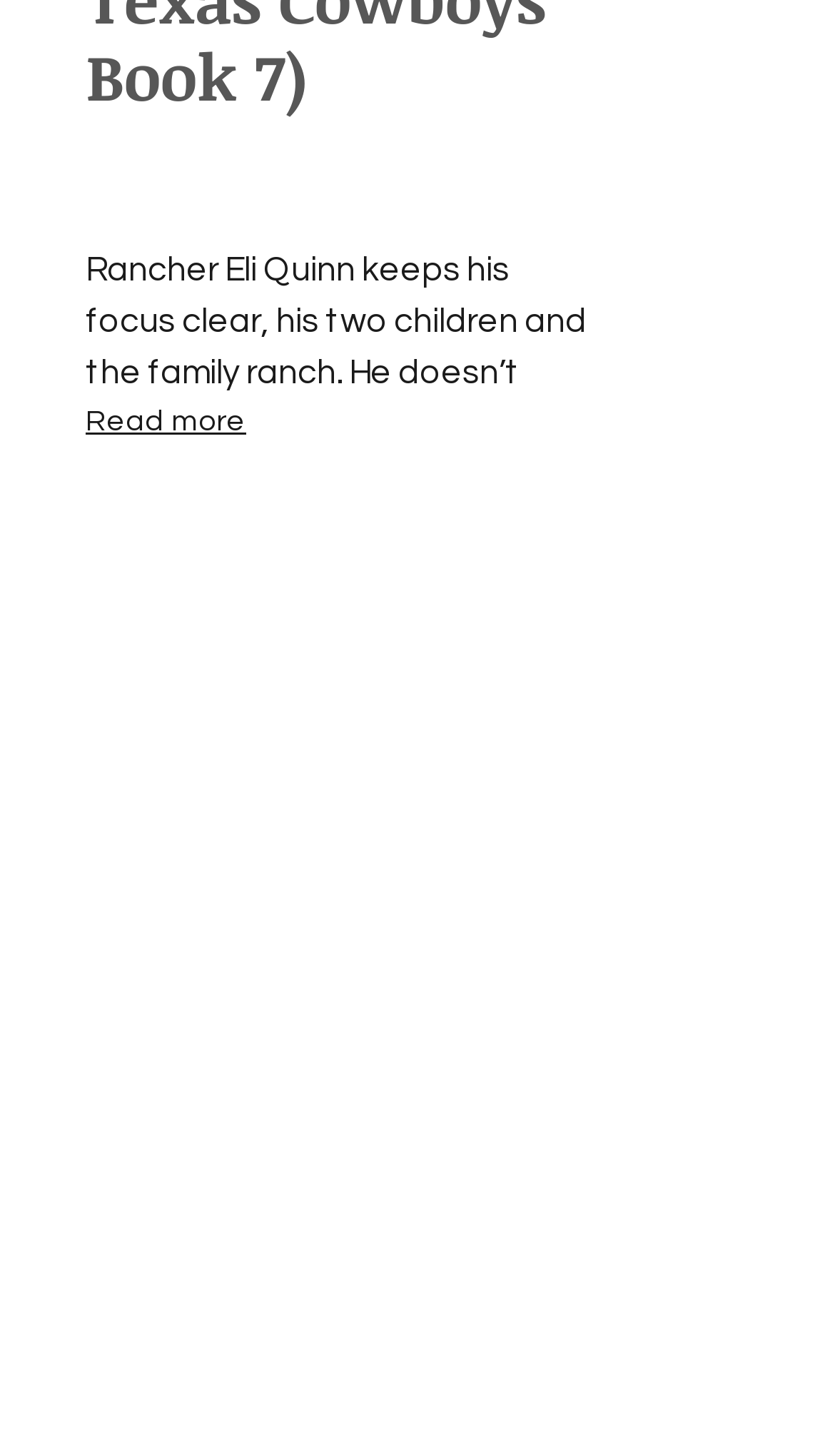Calculate the bounding box coordinates of the UI element given the description: "Read more".

[0.103, 0.274, 0.718, 0.307]